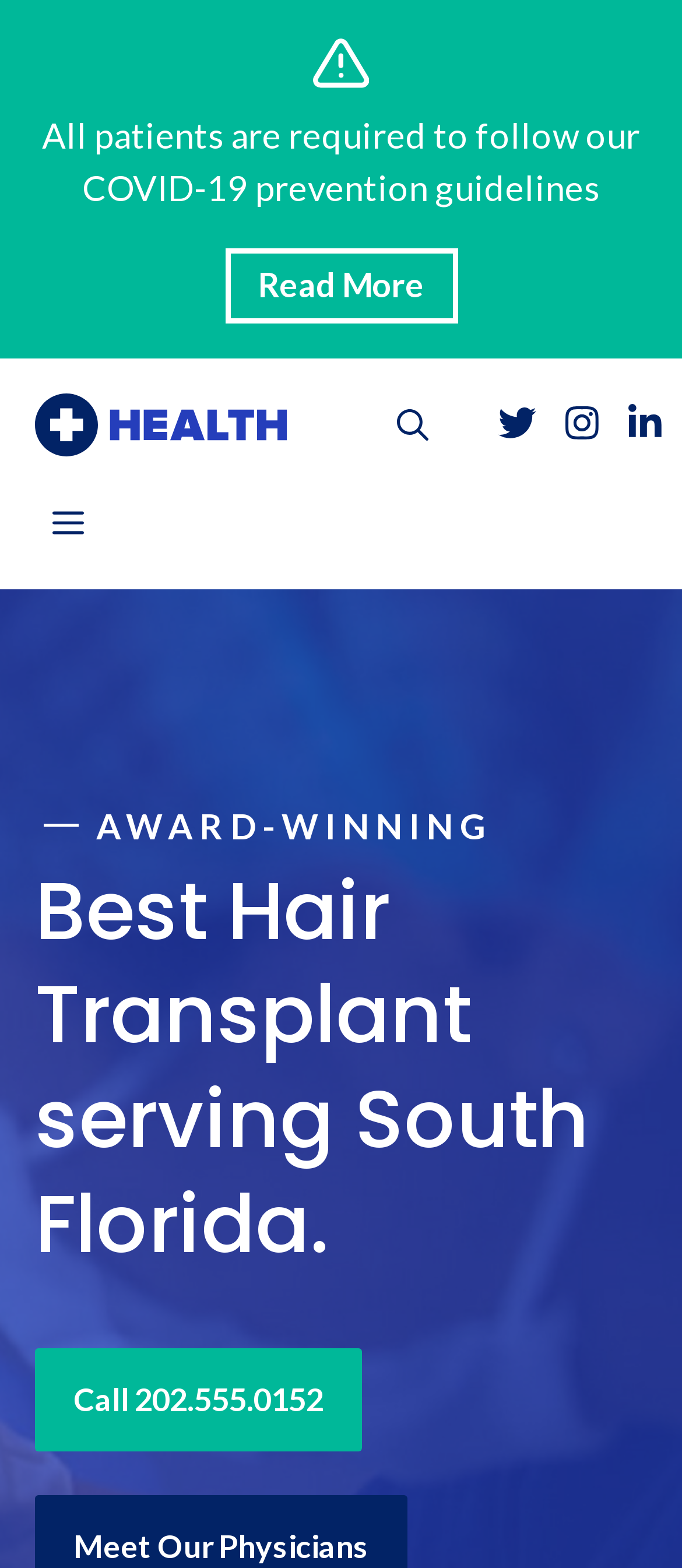Answer the question in one word or a short phrase:
What is the phone number to call?

202.555.0152